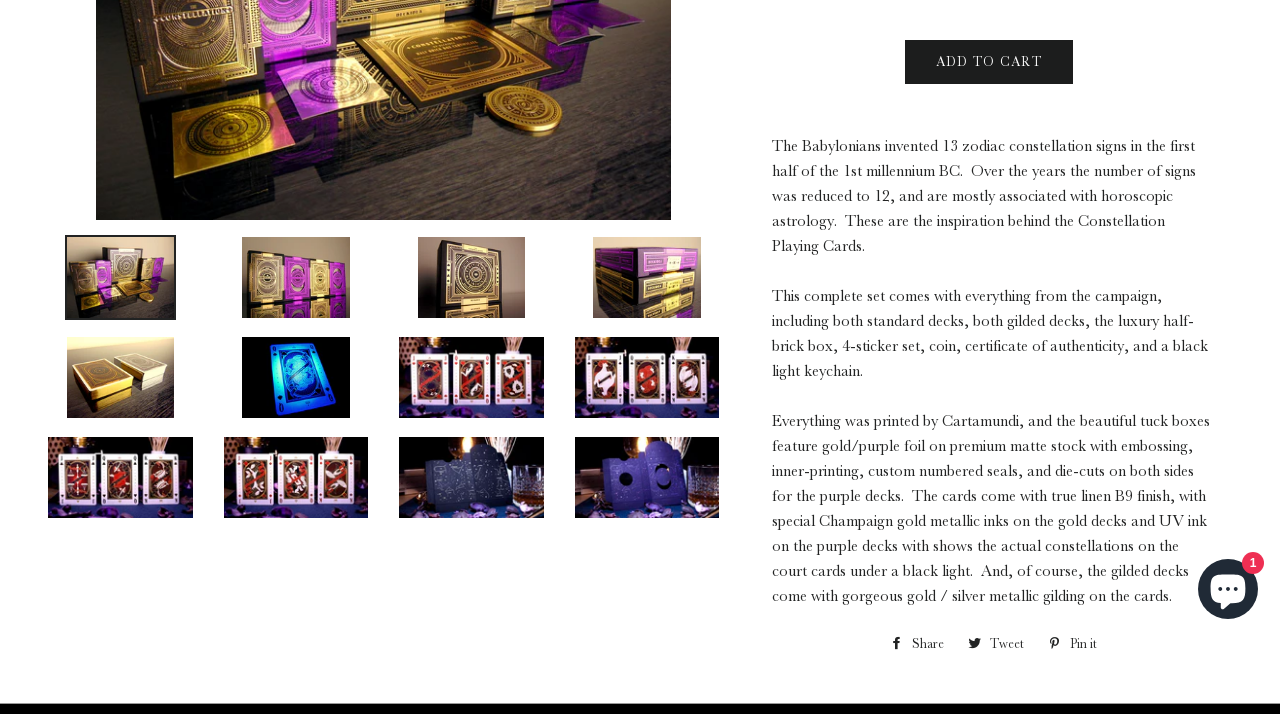Extract the bounding box of the UI element described as: "Add to Cart".

[0.707, 0.056, 0.838, 0.118]